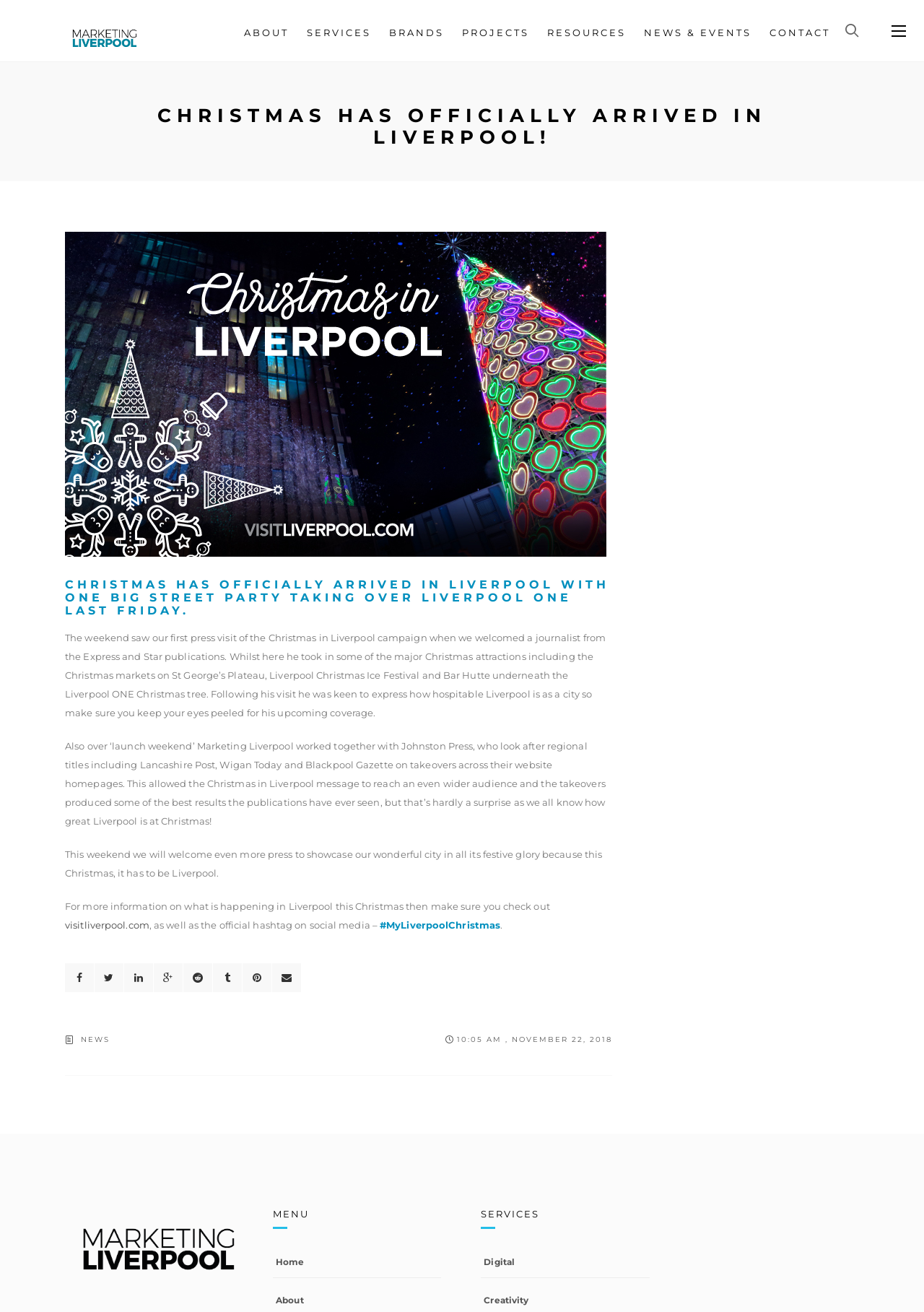Determine the main heading text of the webpage.

CHRISTMAS HAS OFFICIALLY ARRIVED IN LIVERPOOL!